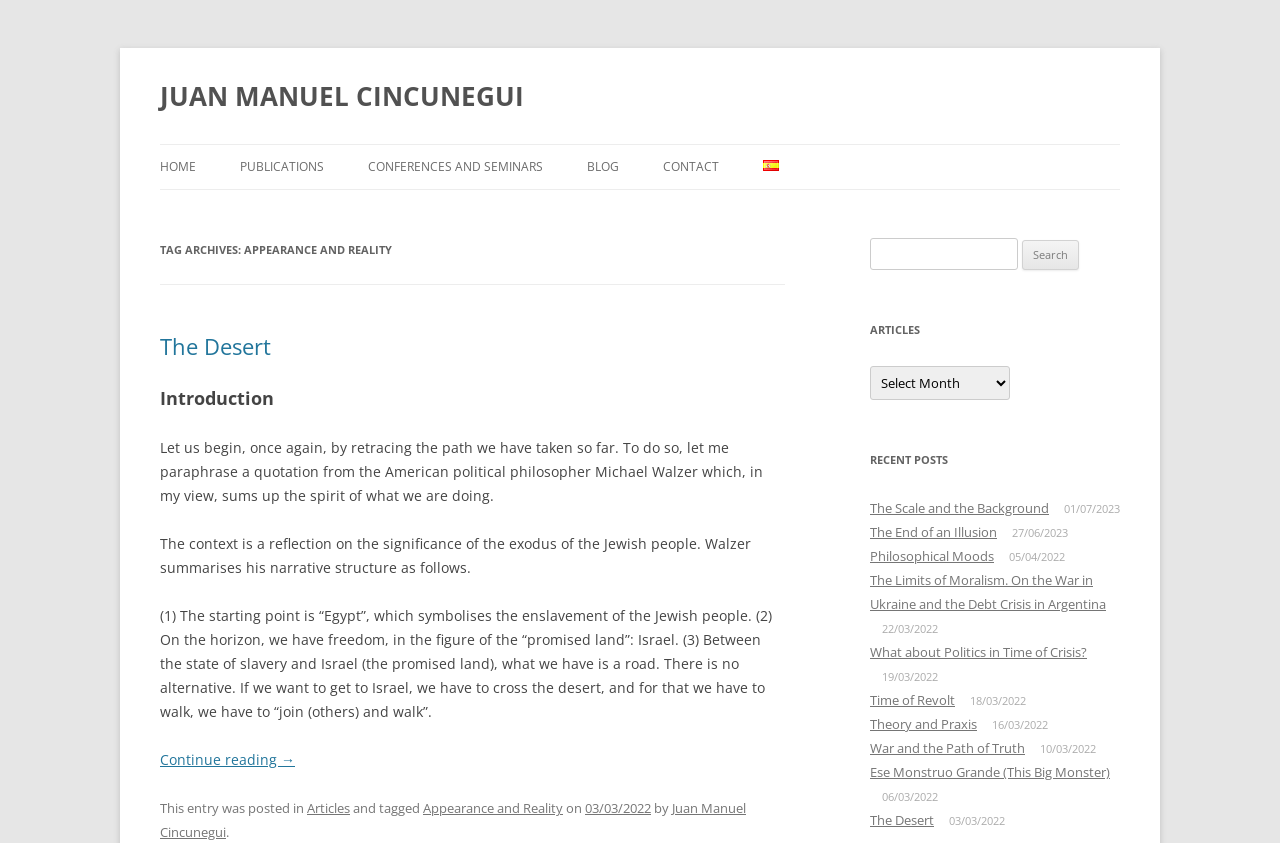Can you find the bounding box coordinates of the area I should click to execute the following instruction: "Click on the 'sign up for our newsletters' link"?

None